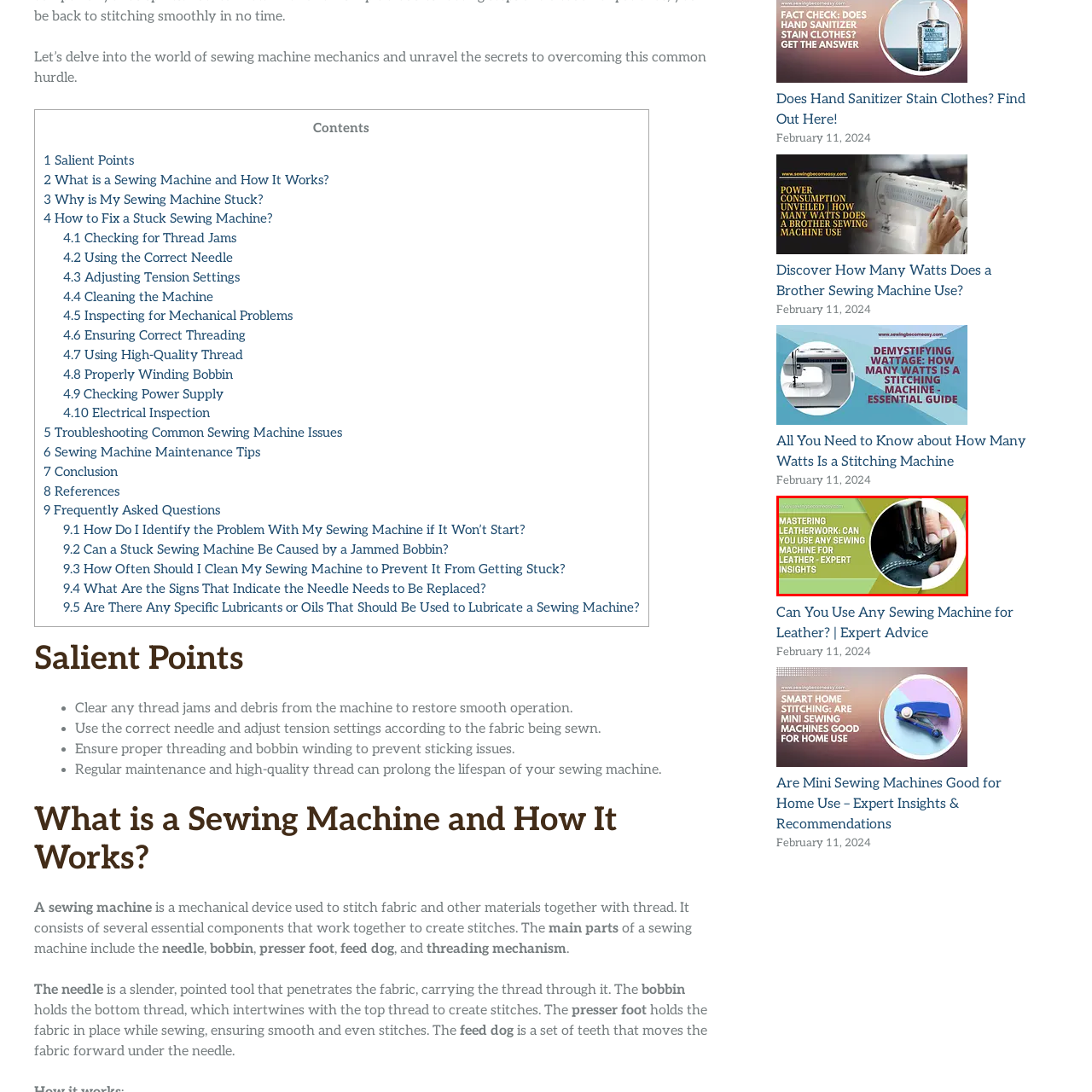What is the primary material being sewn?
Please examine the image within the red bounding box and provide your answer using just one word or phrase.

Leather